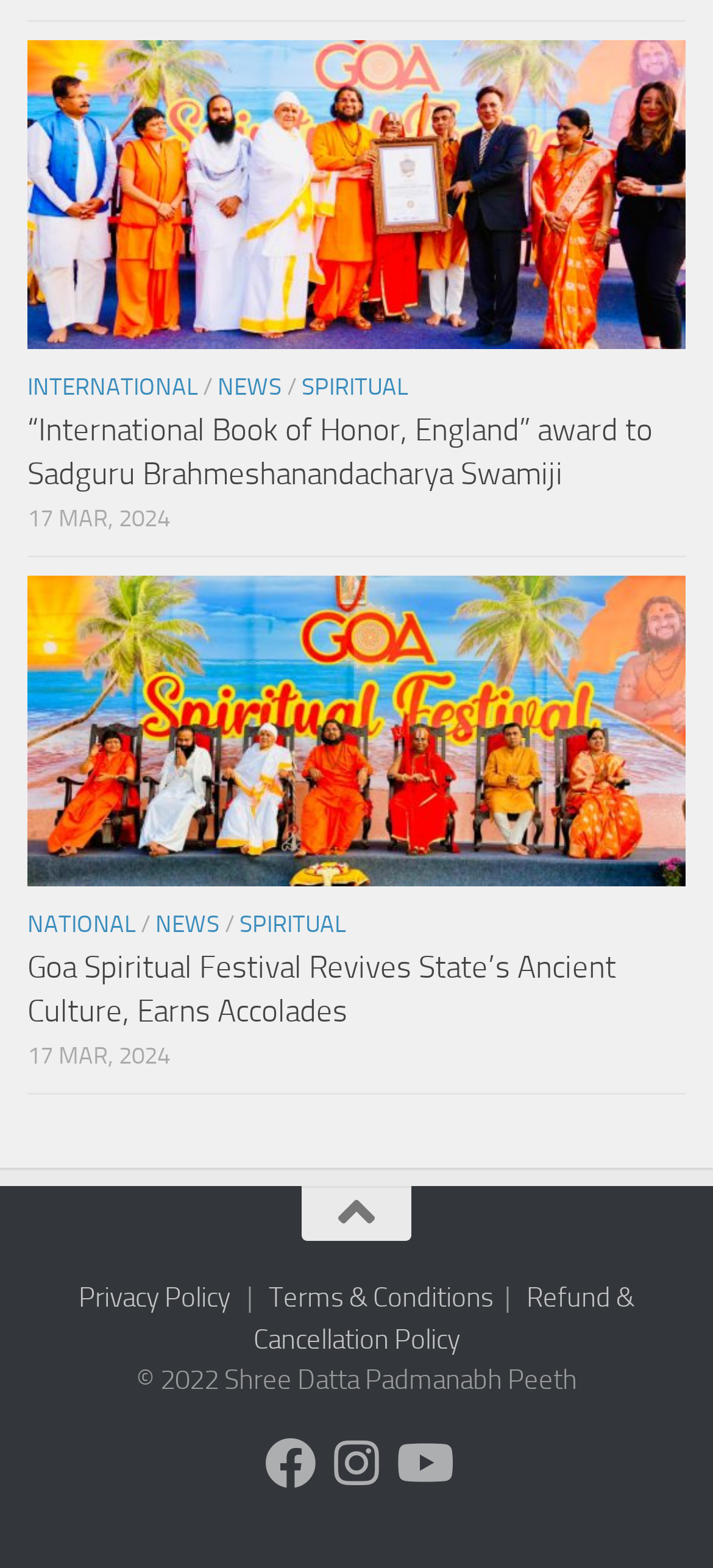From the element description: "Refund & Cancellation Policy", extract the bounding box coordinates of the UI element. The coordinates should be expressed as four float numbers between 0 and 1, in the order [left, top, right, bottom].

[0.355, 0.817, 0.89, 0.865]